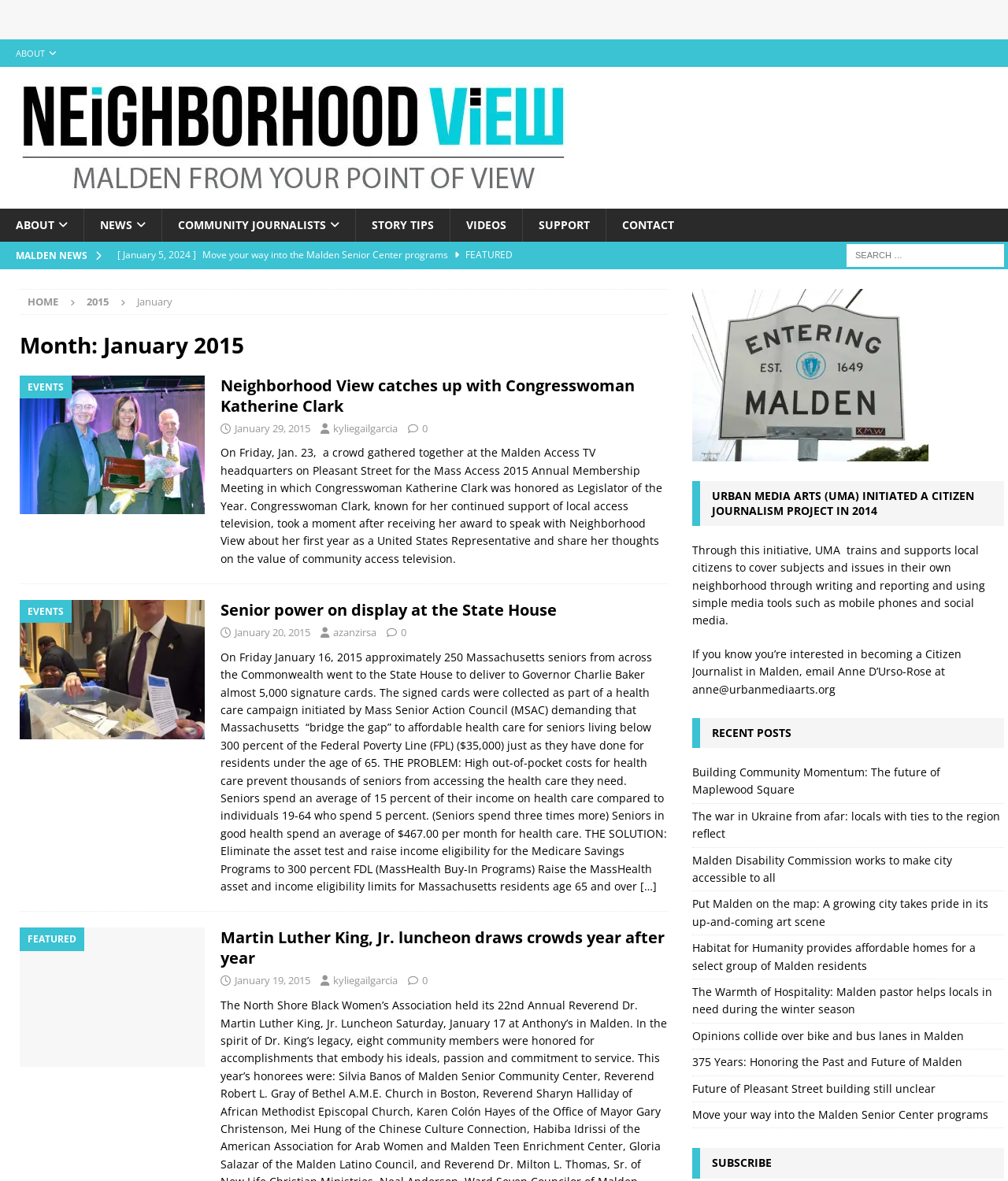Answer briefly with one word or phrase:
What is the date of the third article?

January 19, 2015